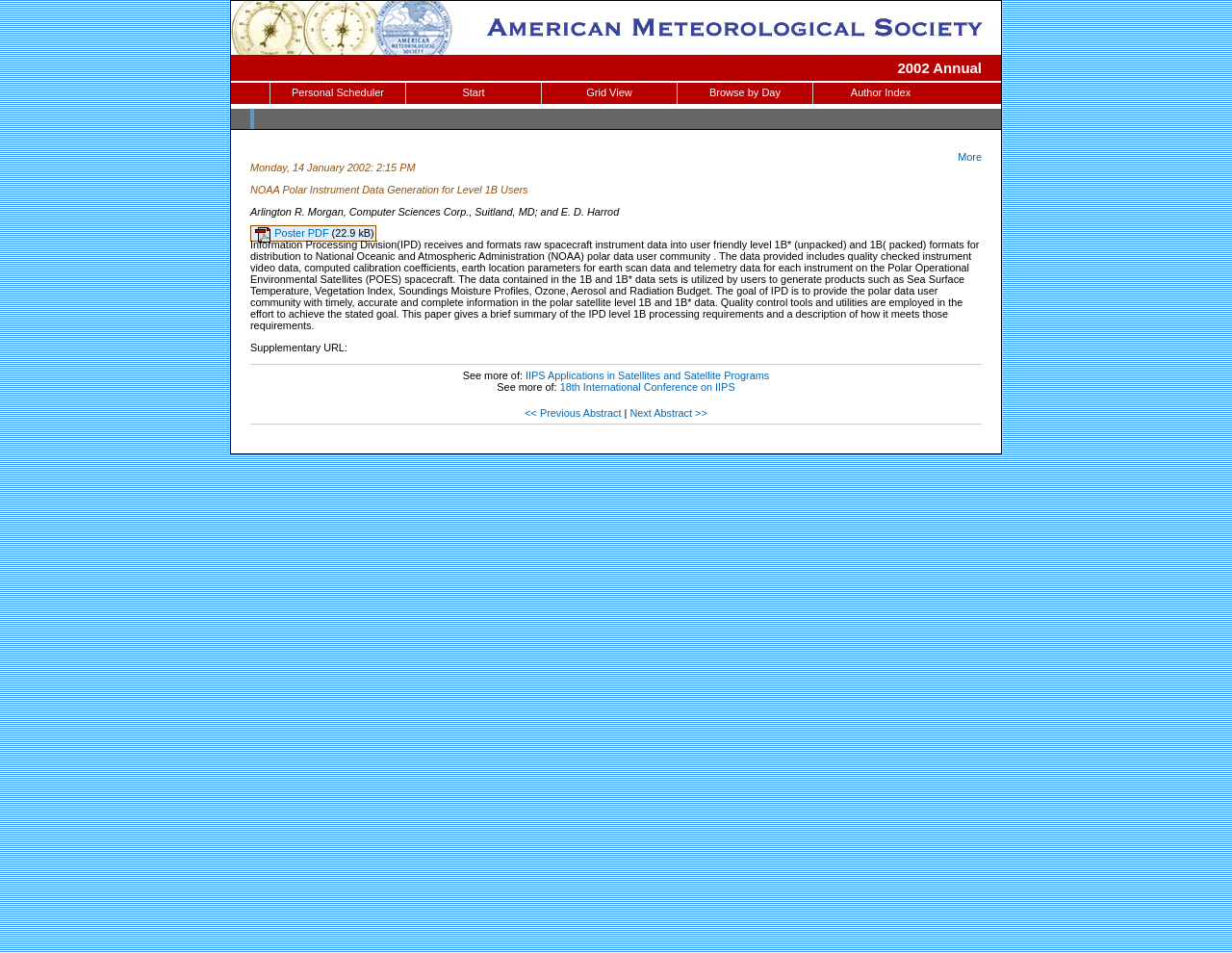Explain the contents of the webpage comprehensively.

This webpage appears to be an abstract page for a conference paper titled "NOAA Polar Instrument Data Generation for Level 1B Users" presented at the 2002 Annual conference. 

At the top of the page, there is a link to the American Meteorological Society (AMS) website, accompanied by an AMS logo image. Below this, there is a link to the "2002 Annual" conference. 

On the left side of the page, there are several links to navigate the conference schedule, including "Personal Scheduler", "Start", "Grid View", "Browse by Day", and "Author Index". 

The main content of the page is divided into two sections. The first section displays the title of the paper, the authors' names, and the presentation time and date. Below this, there is a link to download the poster in PDF format, along with its file size. 

The second section is a lengthy abstract that describes the paper's content. It explains the role of the Information Processing Division (IPD) in providing level 1B data to the NOAA polar data user community and the quality control tools used to ensure the accuracy and completeness of the data. 

At the bottom of the page, there are additional links and text. A "Supplementary URL" is mentioned, followed by a link to a related topic, "IIPS Applications in Satellites and Satellite Programs". There are also links to the "18th International Conference on IIPS" and navigation links to view the previous or next abstract.